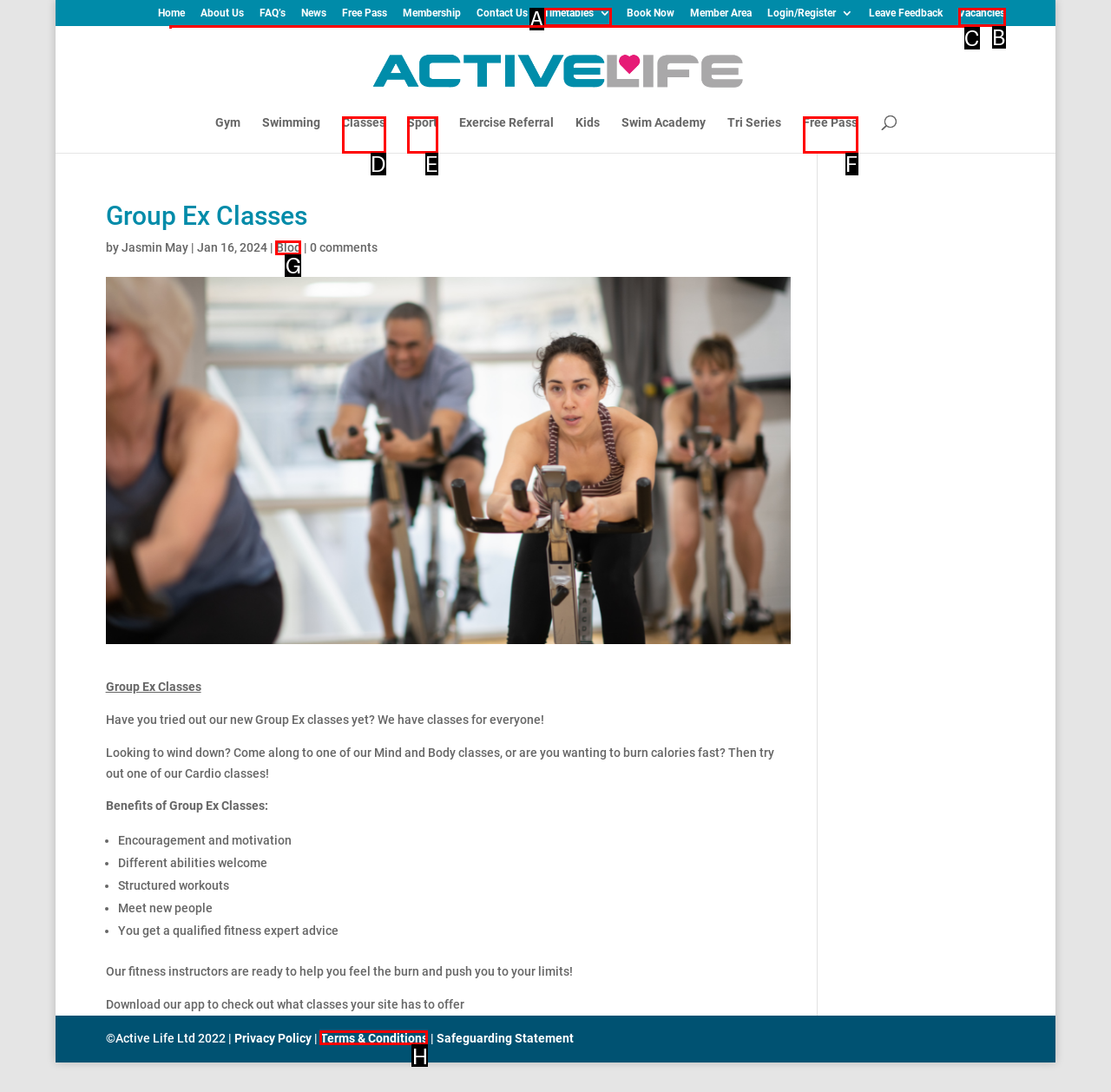Identify the letter of the UI element you need to select to accomplish the task: Check the 'Terms & Conditions'.
Respond with the option's letter from the given choices directly.

H